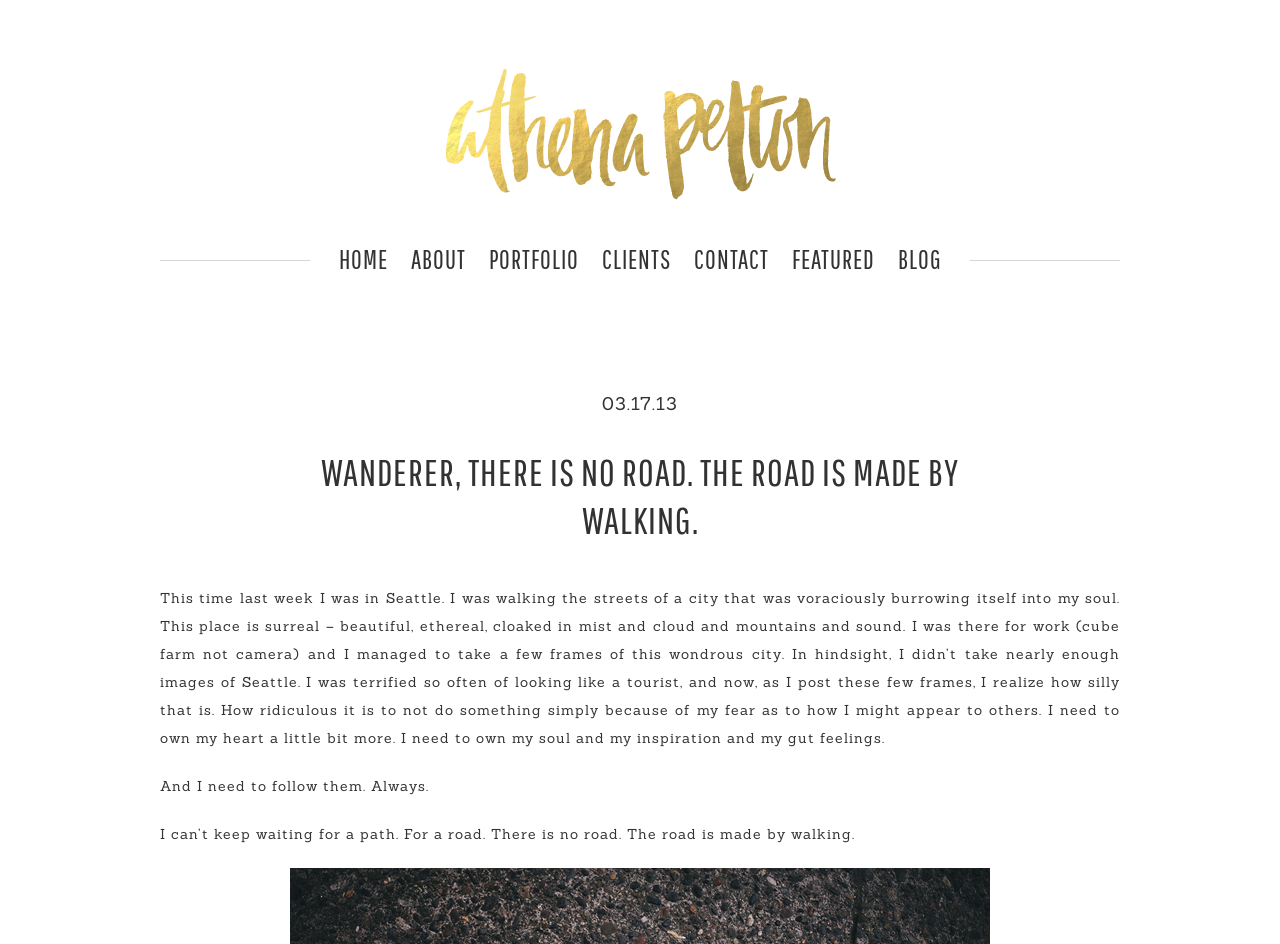Create a full and detailed caption for the entire webpage.

The webpage features a prominent header with a quote "WANDERER, THERE IS NO ROAD. THE ROAD IS MADE BY WALKING." at the top center of the page. Below the header, there is a navigation menu with 7 links: "HOME", "ABOUT", "PORTFOLIO", "CLIENTS", "CONTACT", "FEATURED", and "BLOG", aligned horizontally and centered on the page.

Above the navigation menu, there is a link and an image side by side, taking up about half of the page's width. The image is positioned to the right of the link.

The main content of the page is a blog post, which starts with a timestamp "03.17.13" at the top left. The post is a personal reflection on the author's experience in Seattle, describing the city as "surreal – beautiful, ethereal, cloaked in mist and cloud and mountains and sound." The author shares their thoughts on overcoming fear and following their heart, with two shorter paragraphs concluding the post.

Overall, the webpage has a clean and simple layout, with a focus on the blog post and navigation menu.